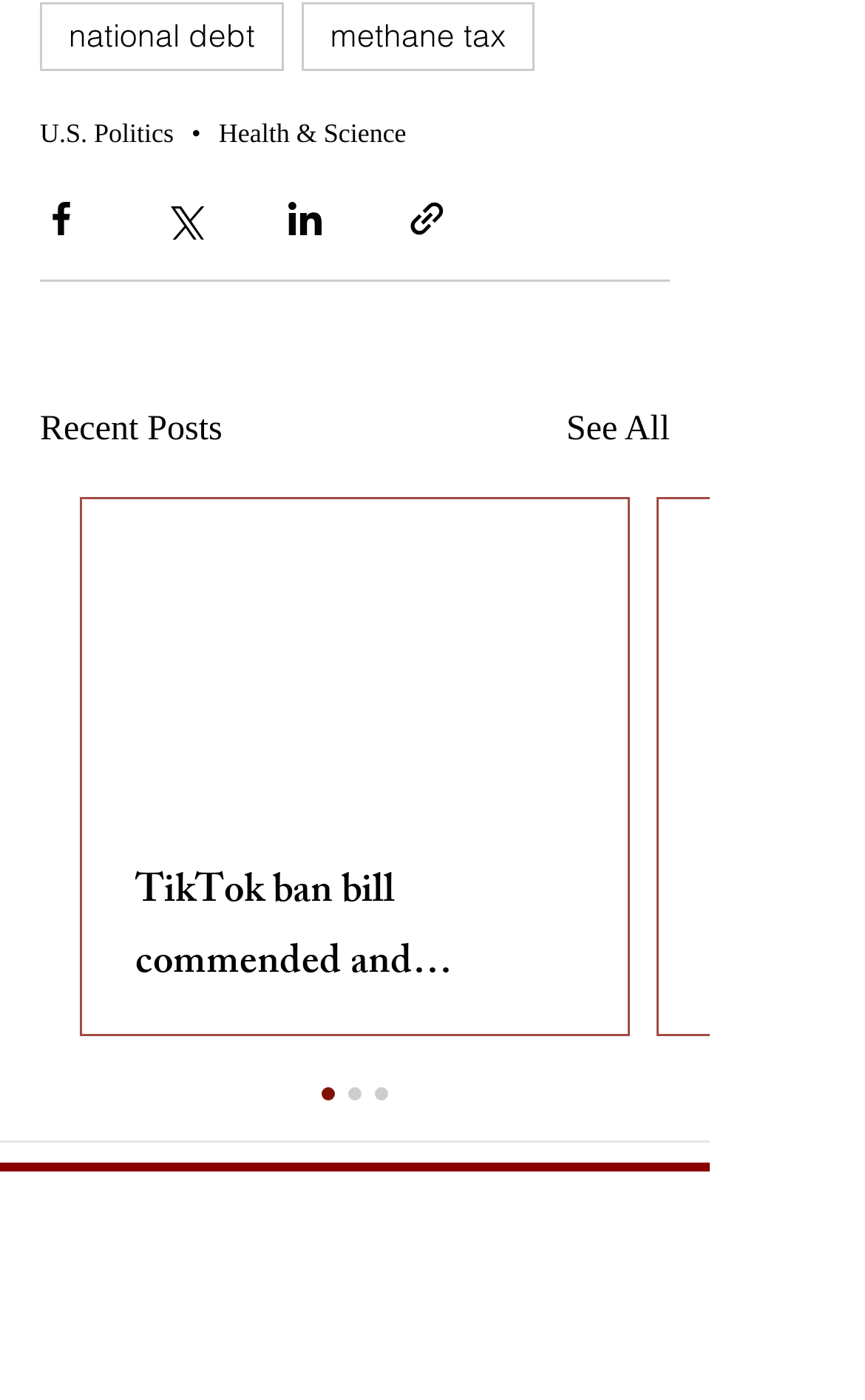Can you give a detailed response to the following question using the information from the image? How many social media platforms are available for sharing?

I counted the number of buttons with social media platform names, including Facebook, Twitter, LinkedIn, and a generic 'Share via link' option, which implies 4 social media platforms are available for sharing.